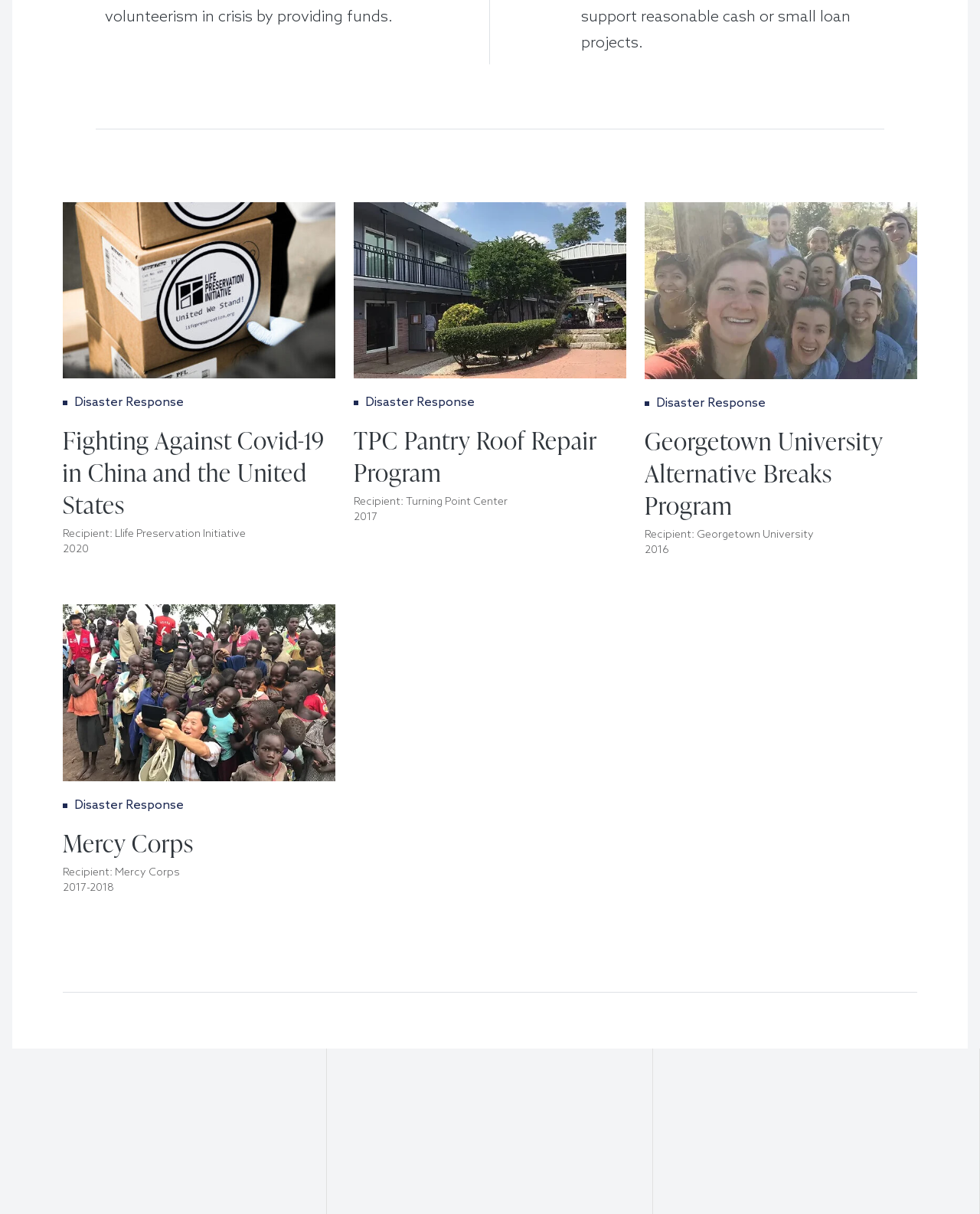Determine the bounding box of the UI element mentioned here: "alt="Mercy Corps"". The coordinates must be in the format [left, top, right, bottom] with values ranging from 0 to 1.

[0.064, 0.564, 0.342, 0.576]